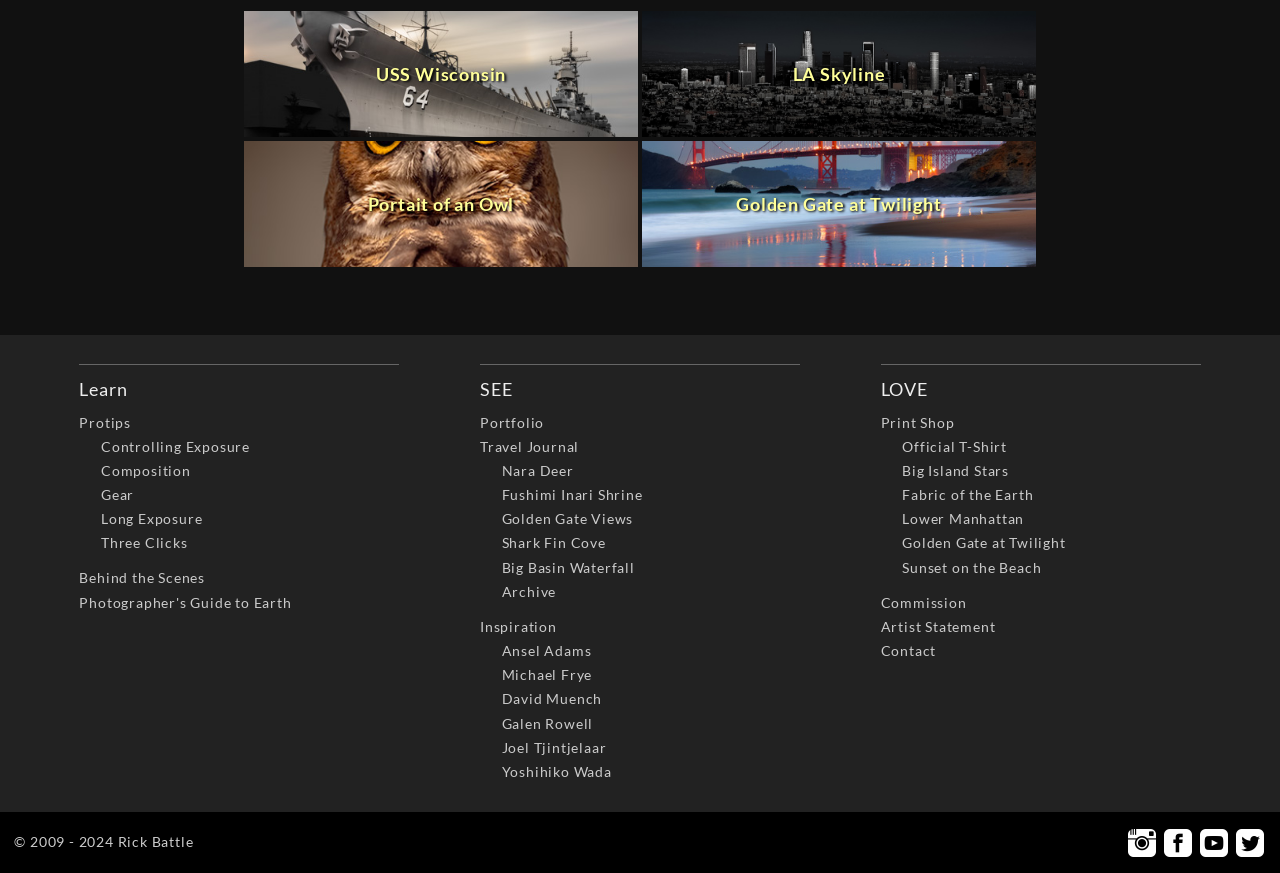What social media platforms does the photographer have?
Provide an in-depth and detailed explanation in response to the question.

The photographer has links to their social media profiles at the bottom of the webpage, including Instagram, Facebook, YouTube, and Twitter, which are represented by their respective icons.